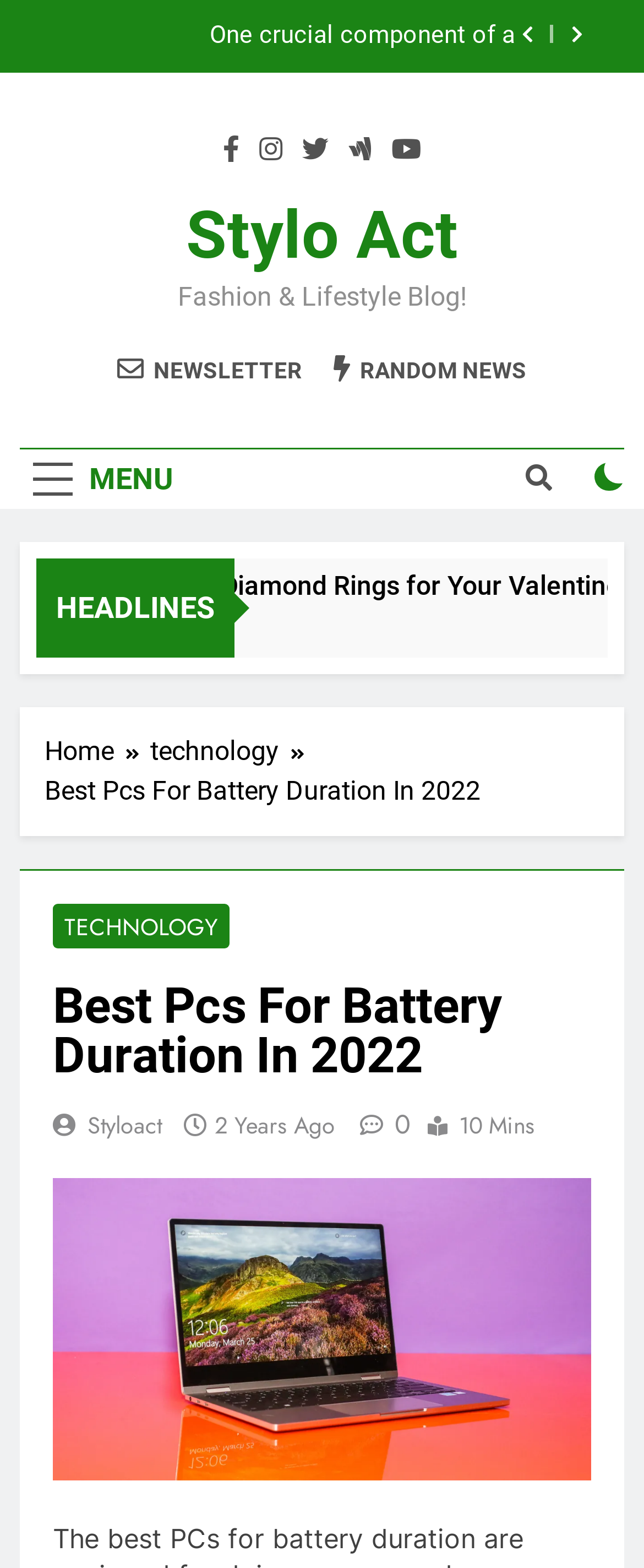Identify the coordinates of the bounding box for the element that must be clicked to accomplish the instruction: "Click the MENU button".

[0.031, 0.287, 0.29, 0.324]